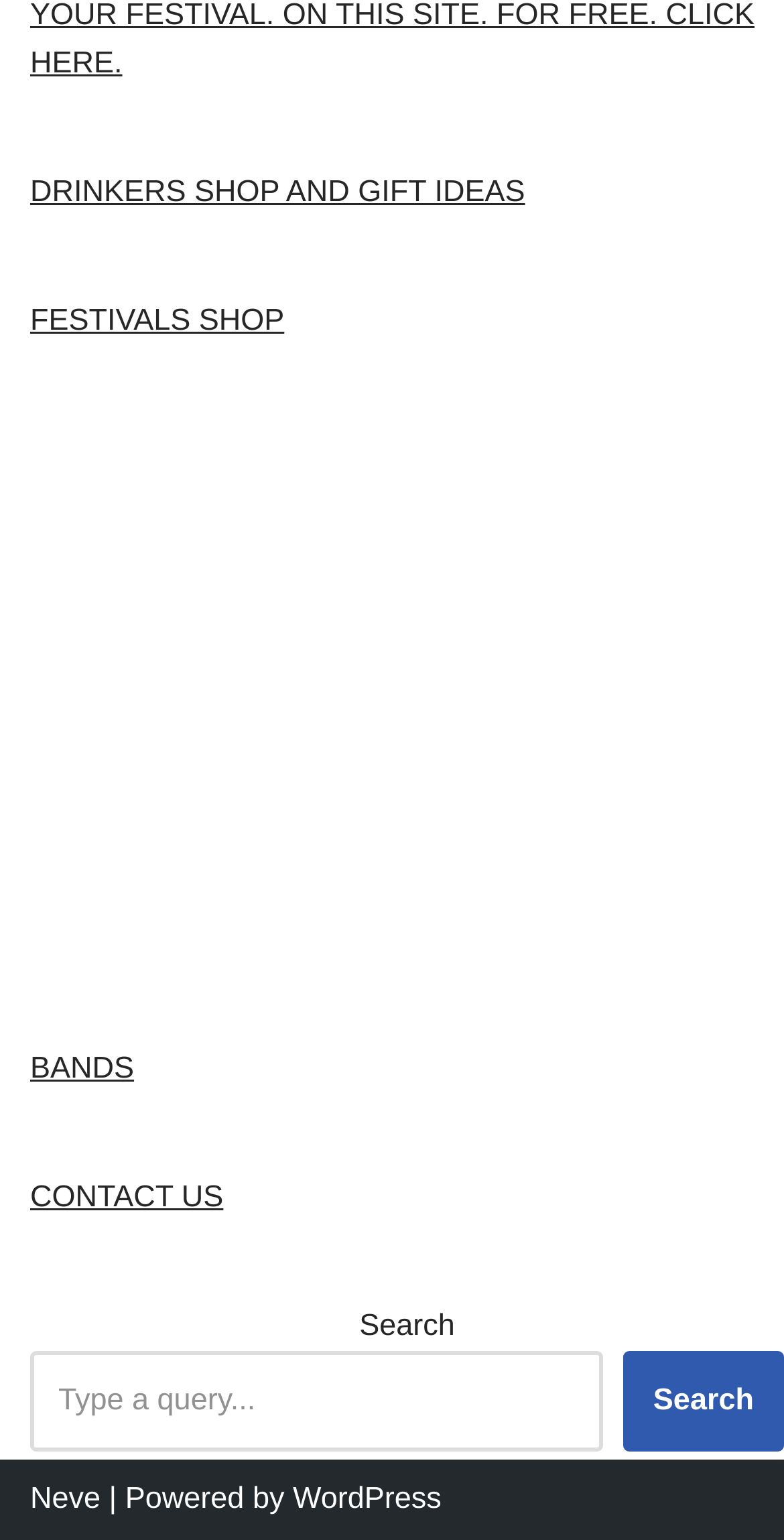What is the first link on the webpage?
Provide a short answer using one word or a brief phrase based on the image.

DRINKERS SHOP AND GIFT IDEAS